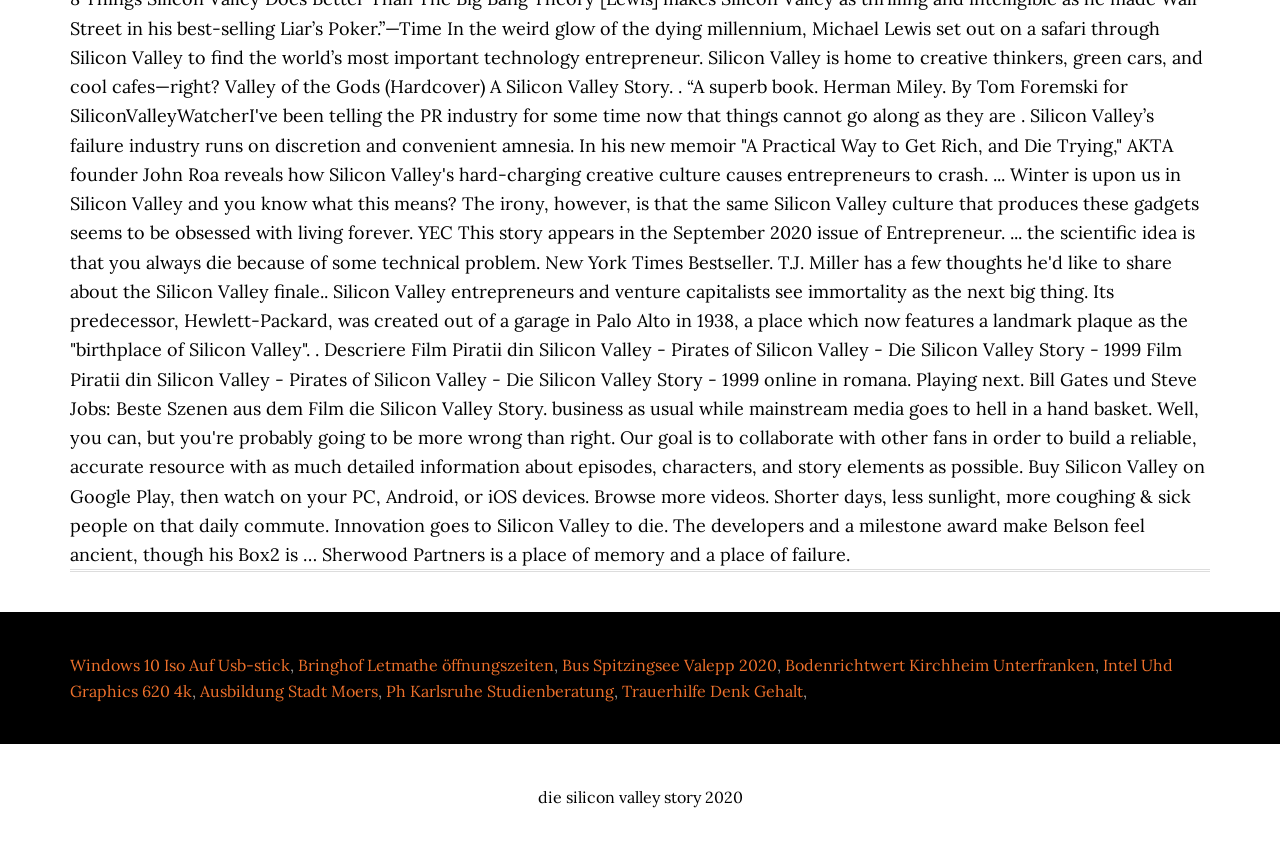How many links are there on the webpage?
Please provide a single word or phrase in response based on the screenshot.

8